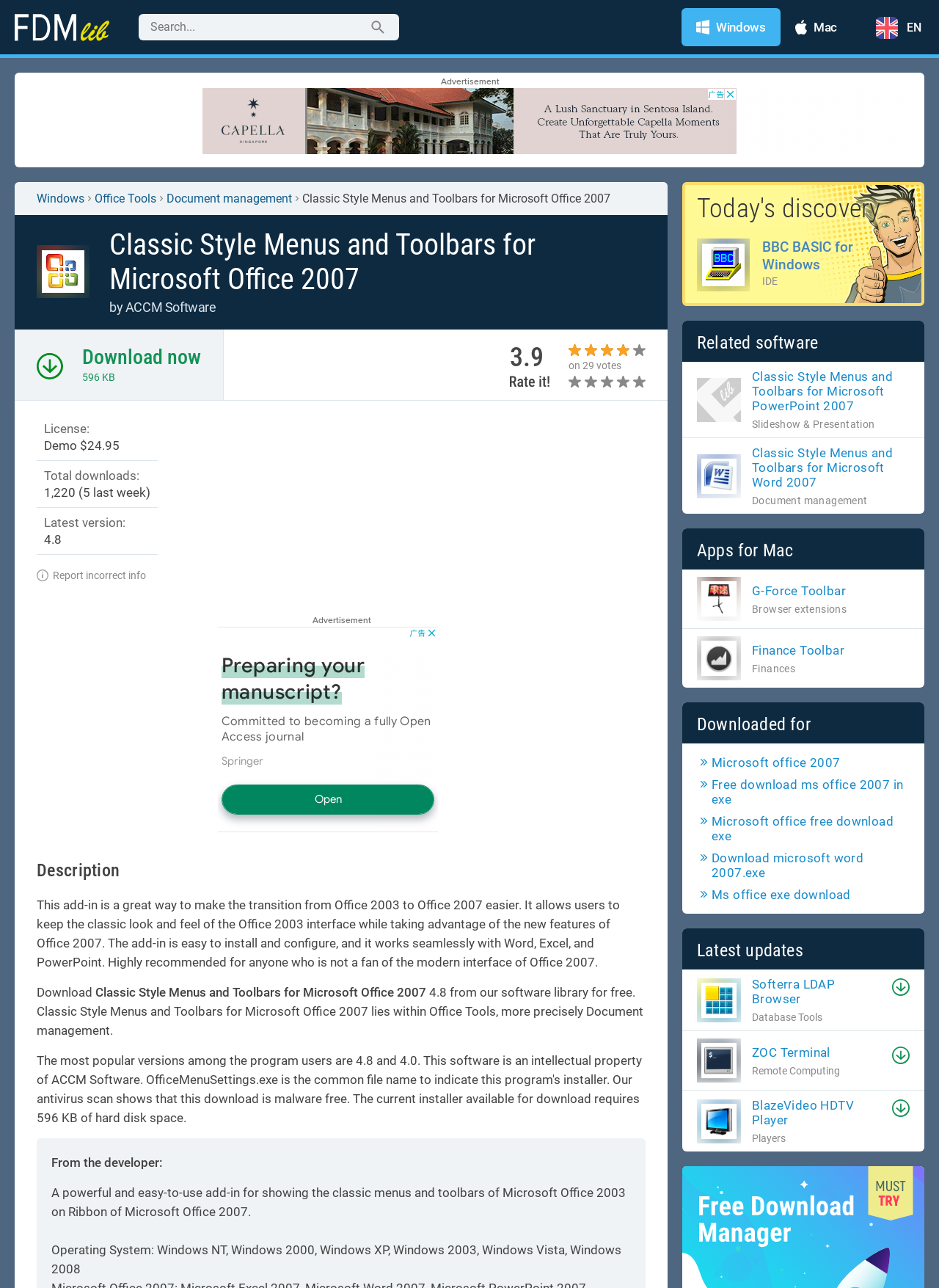Find the bounding box coordinates corresponding to the UI element with the description: "Windows". The coordinates should be formatted as [left, top, right, bottom], with values as floats between 0 and 1.

[0.039, 0.149, 0.09, 0.16]